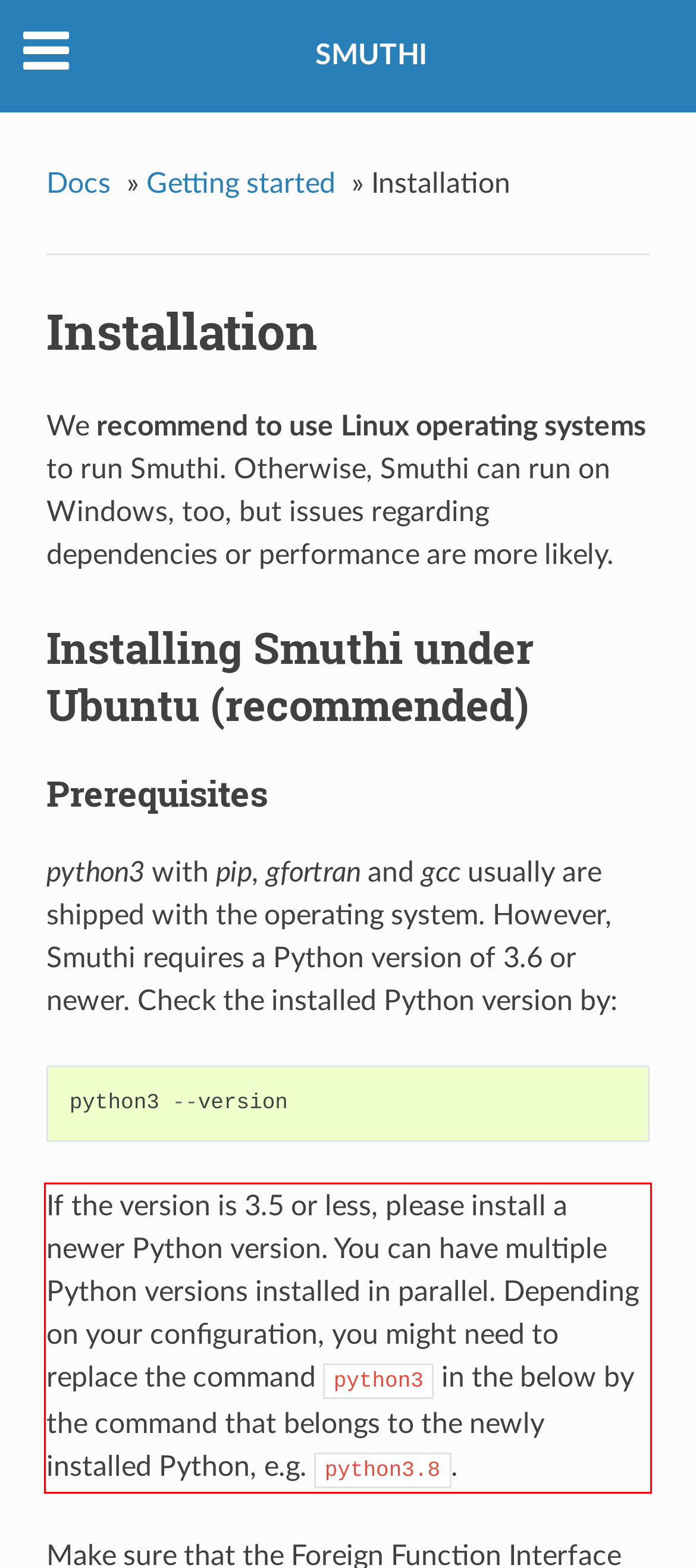Inspect the webpage screenshot that has a red bounding box and use OCR technology to read and display the text inside the red bounding box.

If the version is 3.5 or less, please install a newer Python version. You can have multiple Python versions installed in parallel. Depending on your configuration, you might need to replace the command python3 in the below by the command that belongs to the newly installed Python, e.g. python3.8.